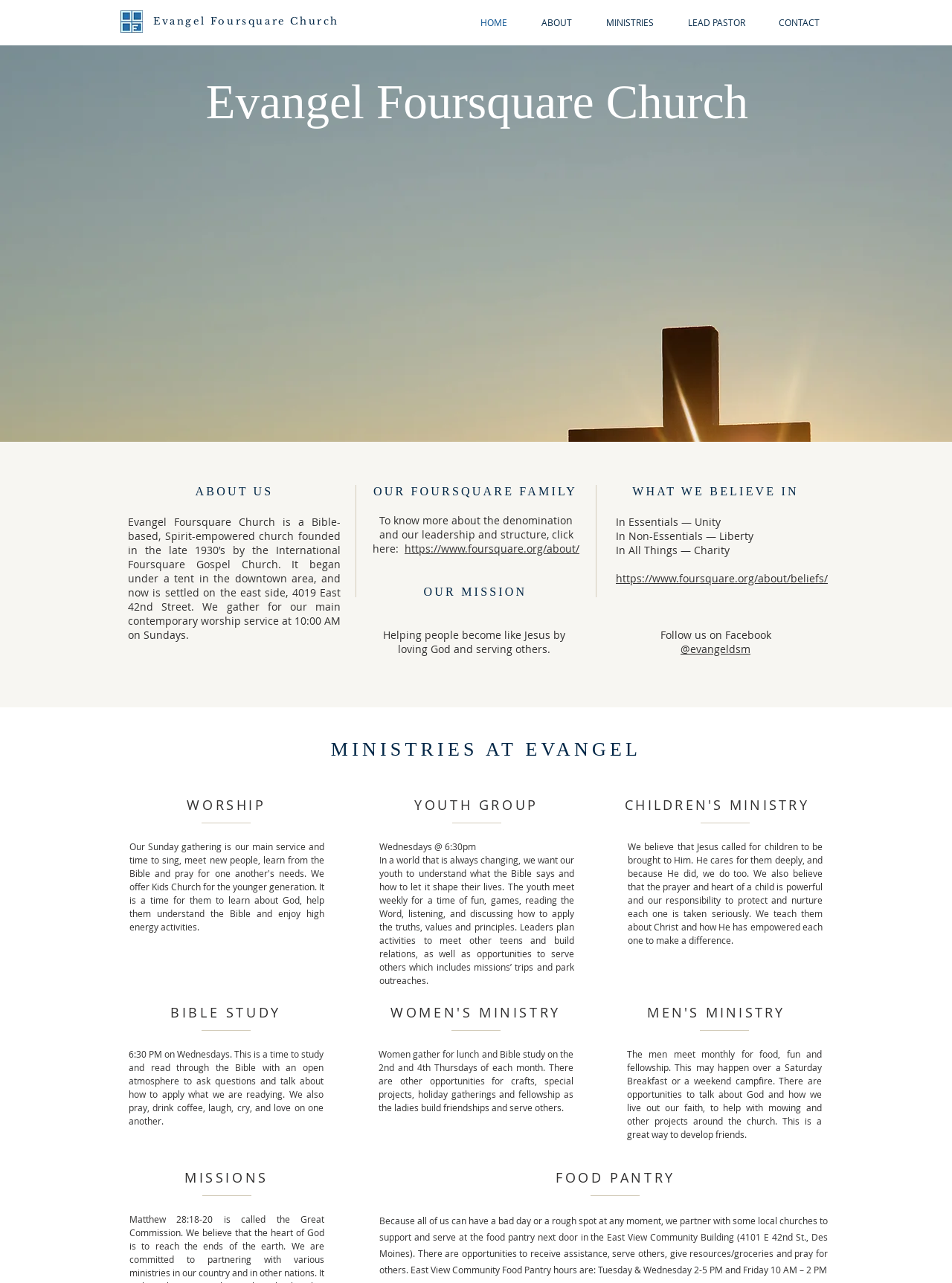Provide the bounding box coordinates for the area that should be clicked to complete the instruction: "Click the LEAD PASTOR link".

[0.705, 0.012, 0.8, 0.024]